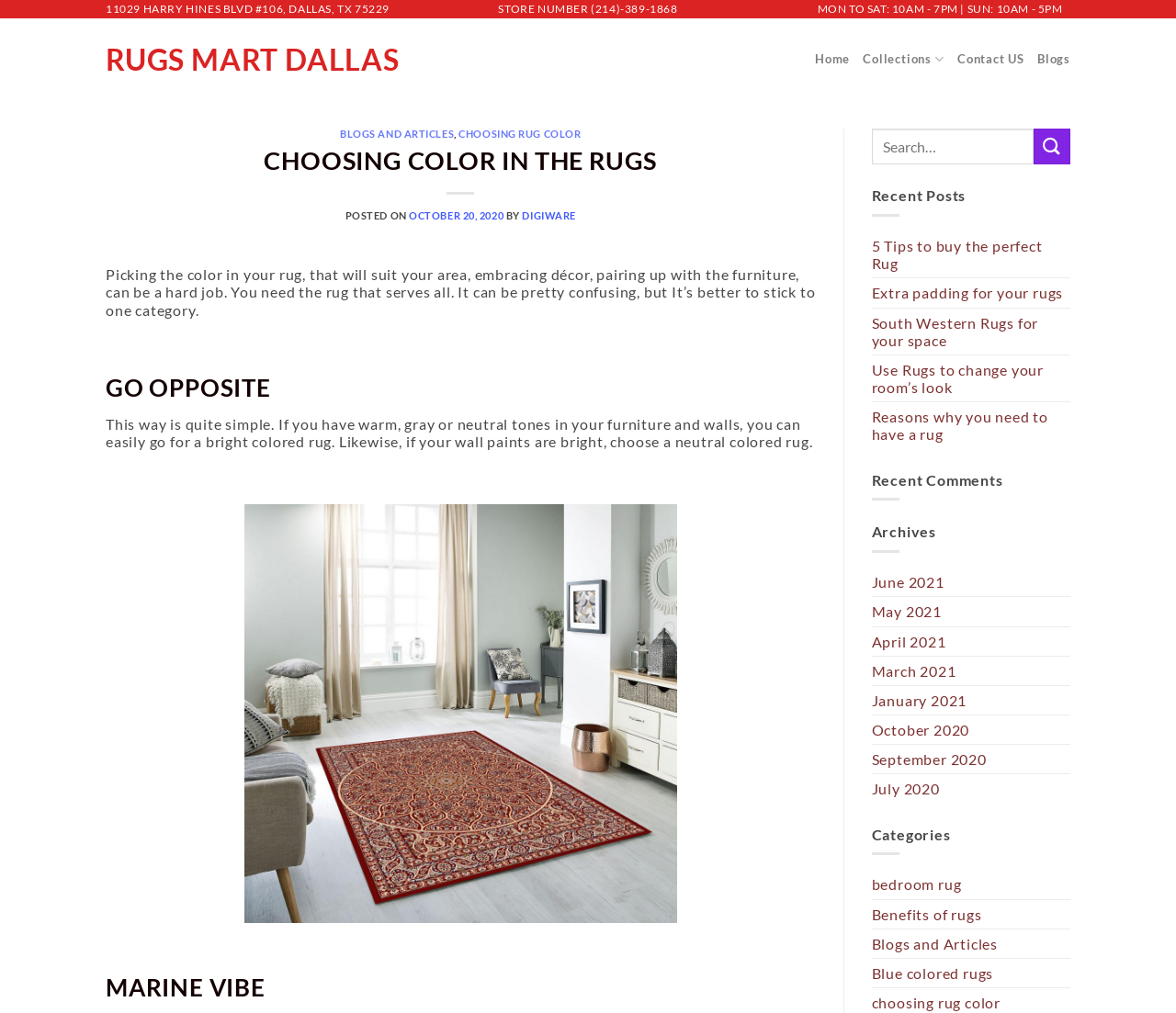Pinpoint the bounding box coordinates for the area that should be clicked to perform the following instruction: "Click on the '5 Tips to buy the perfect Rug' link".

[0.741, 0.228, 0.91, 0.274]